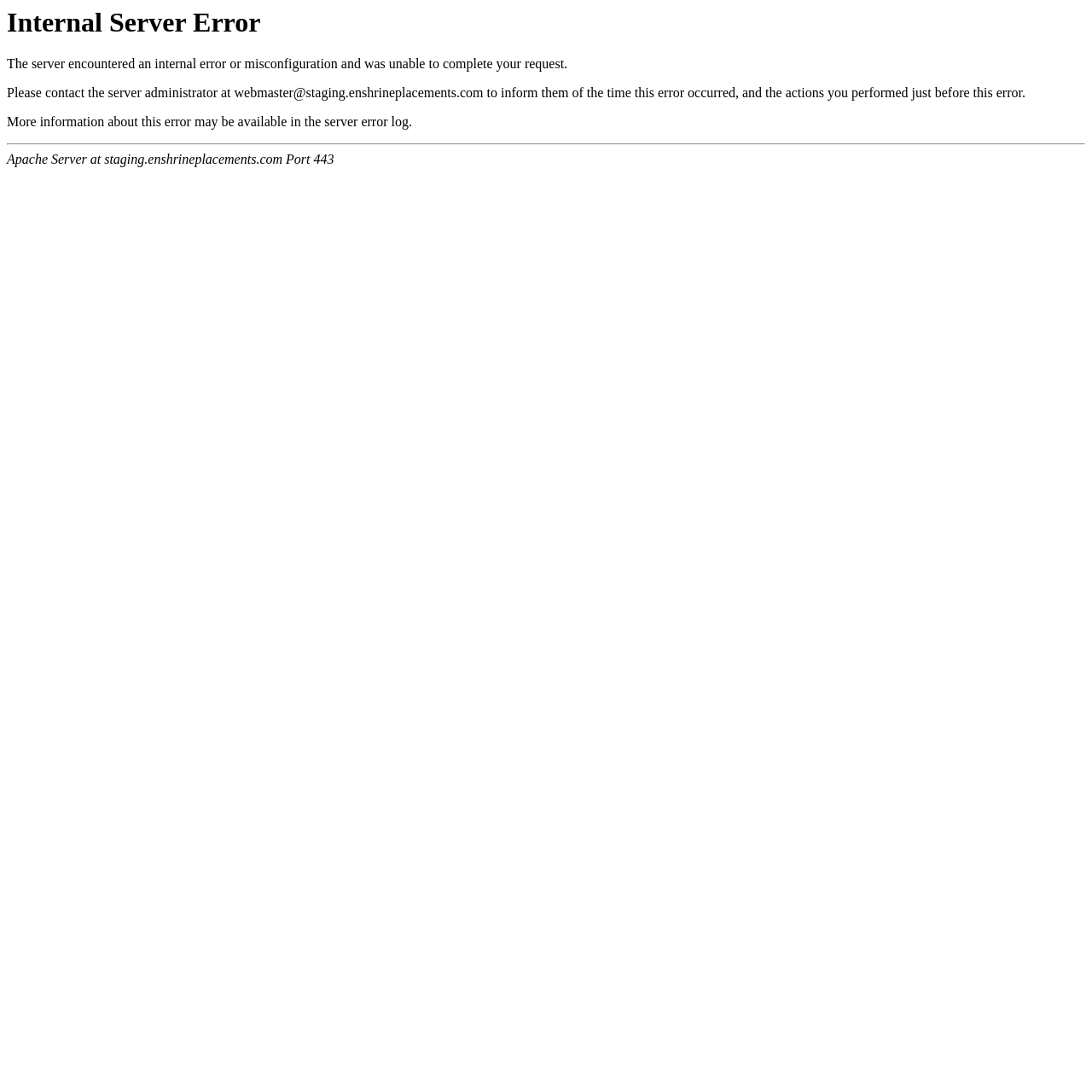Utilize the information from the image to answer the question in detail:
Who should be contacted for error information?

According to the webpage, the server administrator at webmaster@staging.enshrineplacements.com should be contacted to inform them of the time this error occurred and the actions performed just before this error.